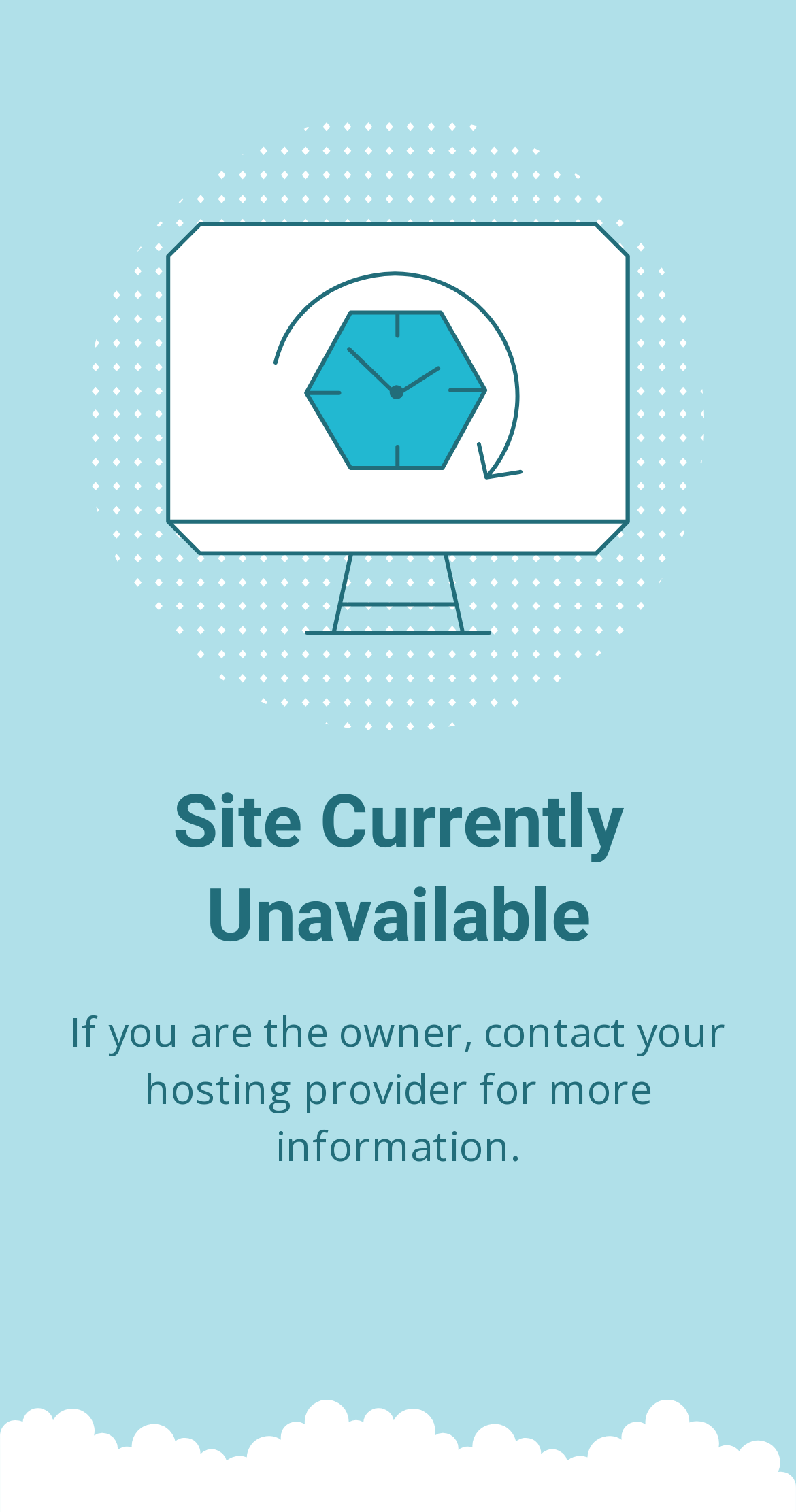Identify and provide the text content of the webpage's primary headline.

Site Currently Unavailable